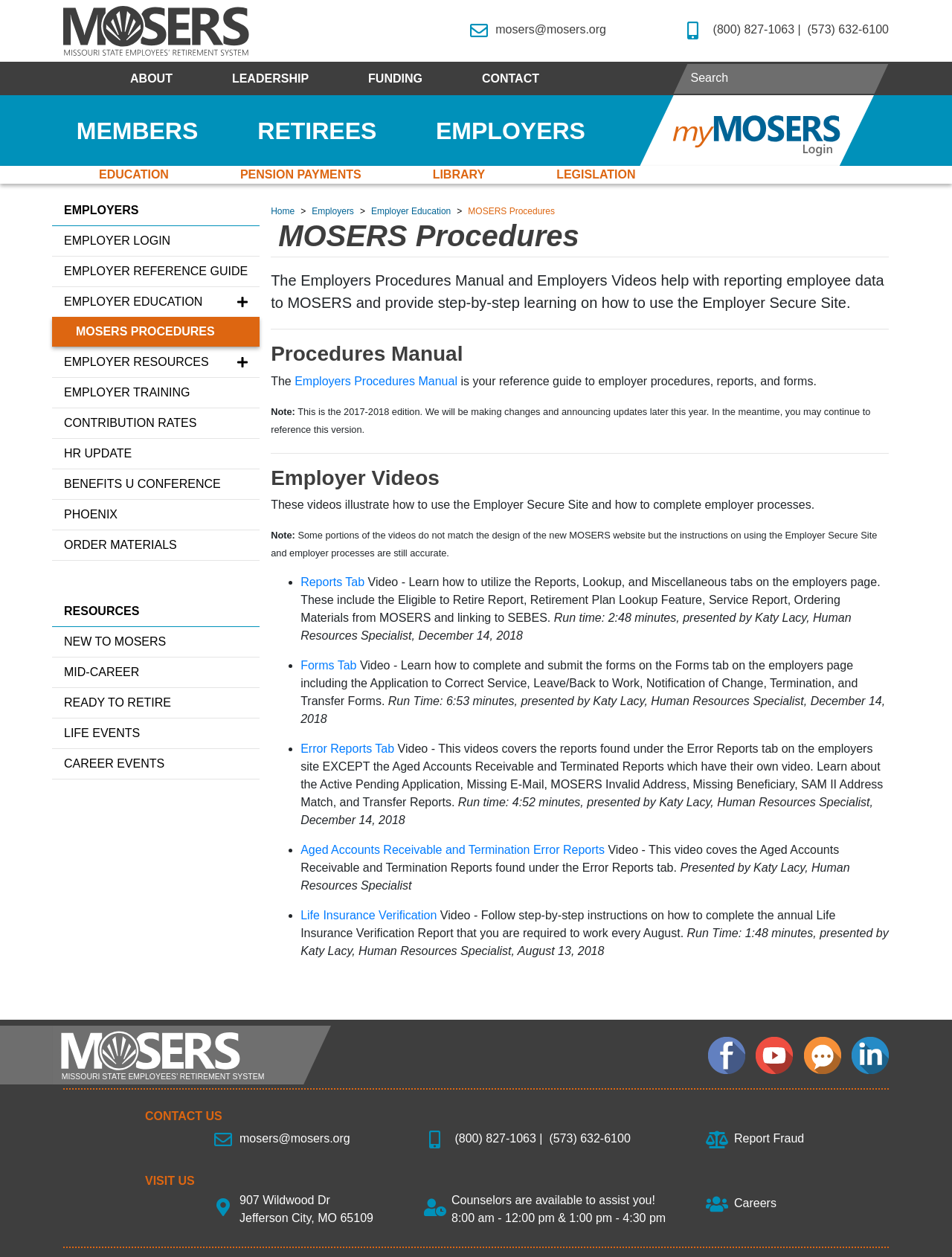What is the purpose of the Employer Videos?
Provide a well-explained and detailed answer to the question.

According to the webpage content, the Employer Videos are designed to illustrate how to use the Employer Secure Site and how to complete employer processes, such as reporting employee data to MOSERS.